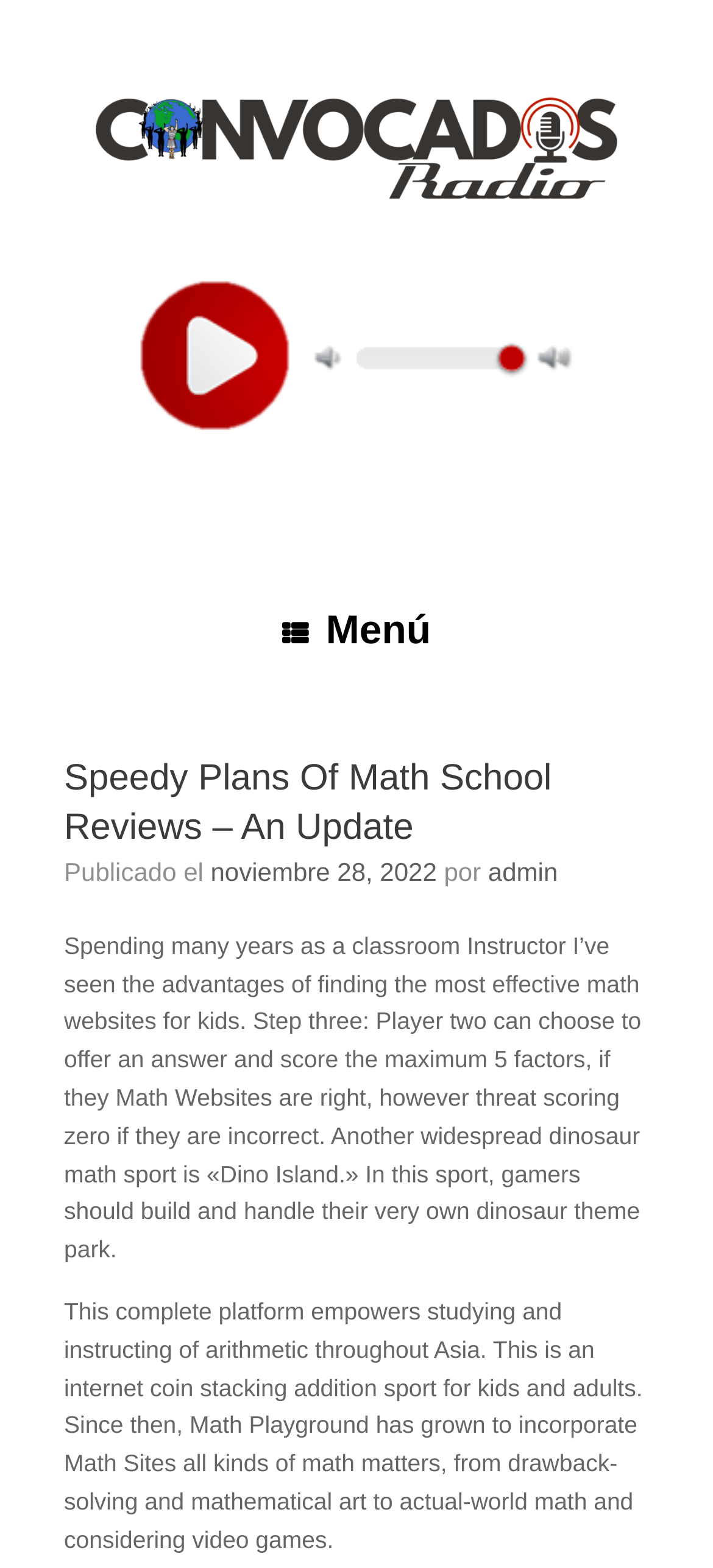Use the information in the screenshot to answer the question comprehensively: What is the purpose of the 'Dino Island' game?

I found a text element that describes the 'Dino Island' game, which states that players must build and manage their own dinosaur theme park, suggesting that this is the purpose of the game.